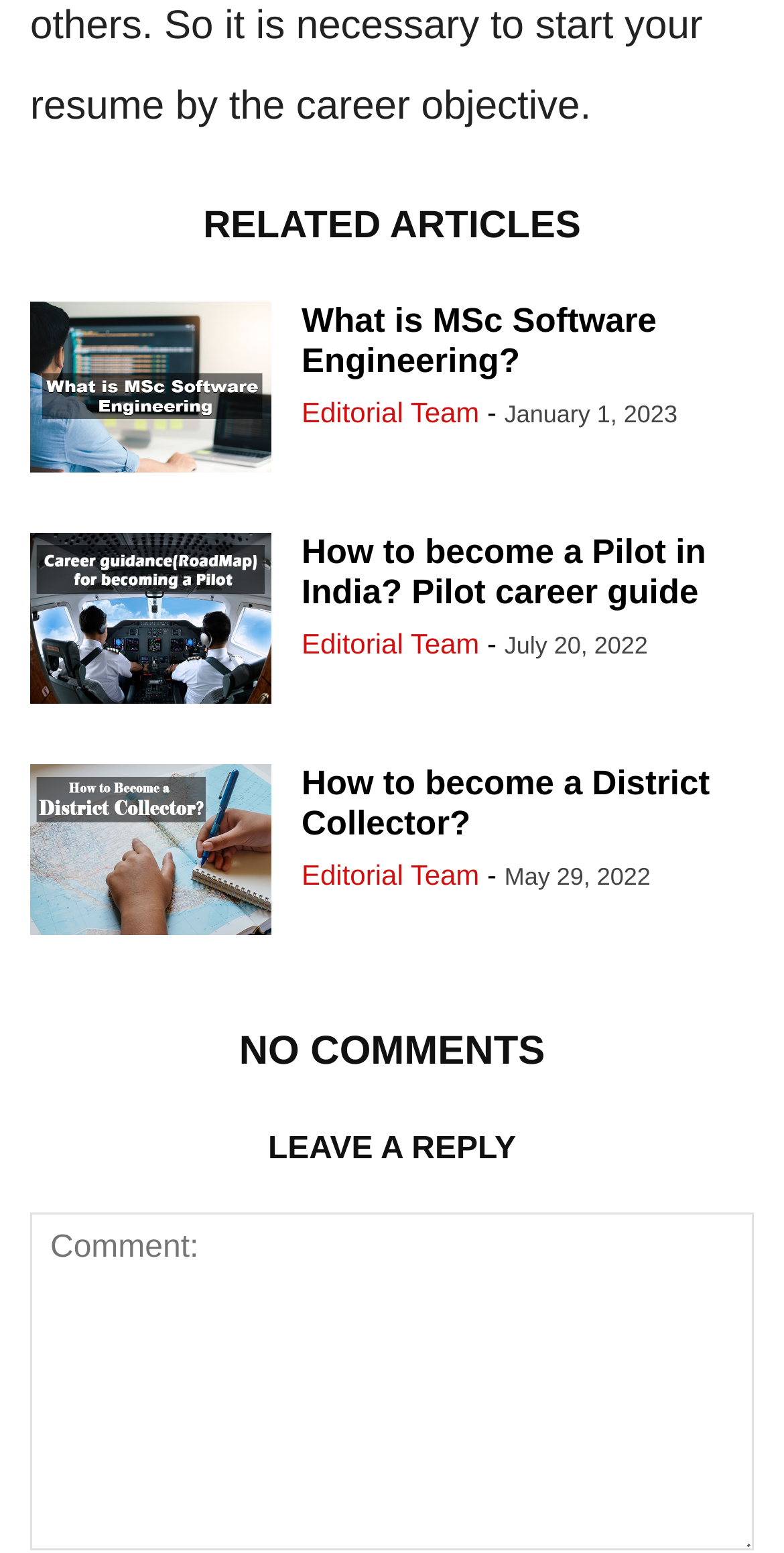How many links are there in the 'RELATED ARTICLES' section?
Could you please answer the question thoroughly and with as much detail as possible?

I counted the number of links in the 'RELATED ARTICLES' section, which are 'What is MSc Software Engineering?', 'How to become a Pilot in India? Pilot career guide', and 'How to become a District Collector?'. There are three links in total.